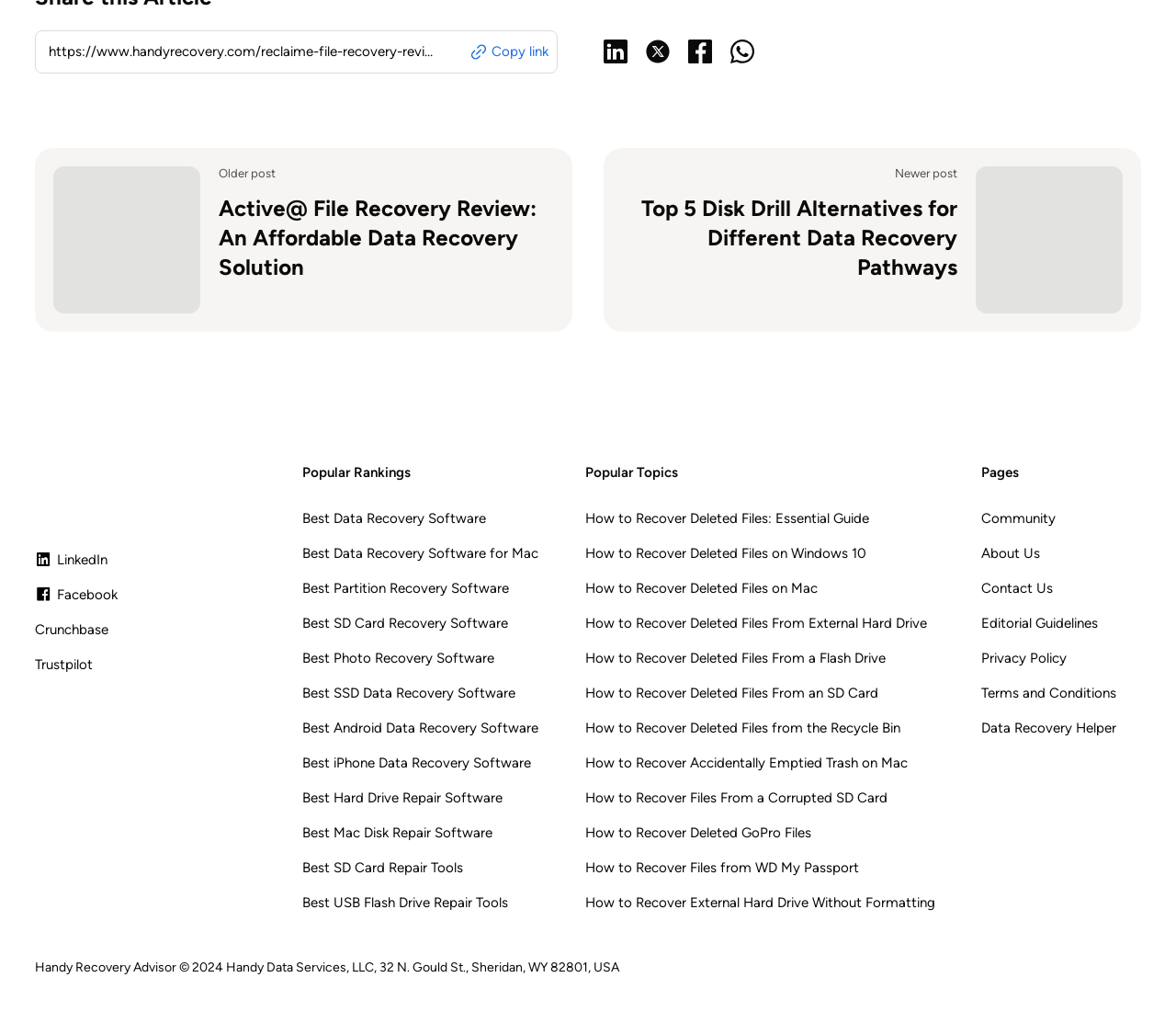Please provide a brief answer to the question using only one word or phrase: 
What is the name of the company that owns Handy Recovery Advisor?

Handy Data Services, LLC